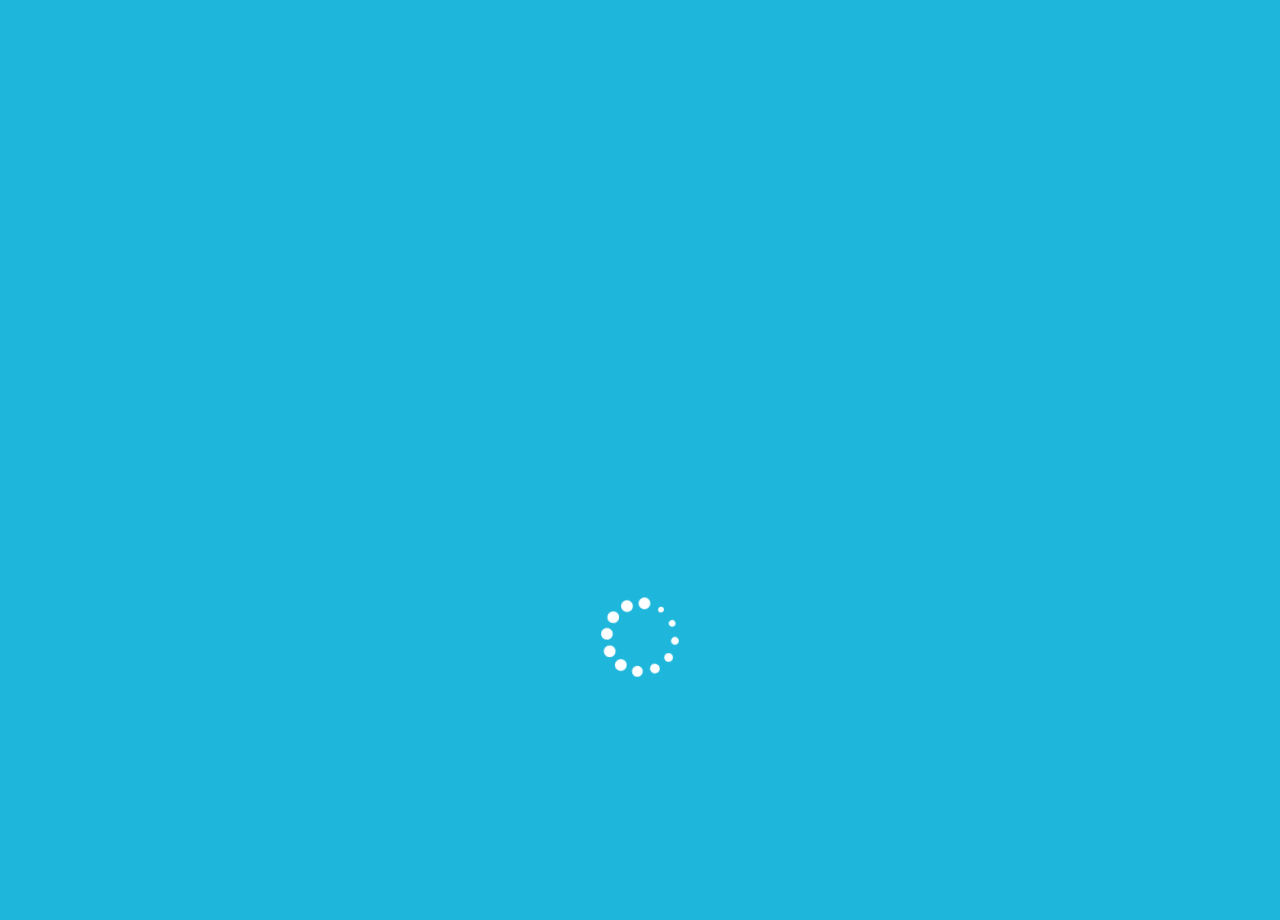Find and generate the main title of the webpage.

FARO Solutions Featured in Investigation Scenes of Japanese Movie Himitsu “ THE TOP SECRET